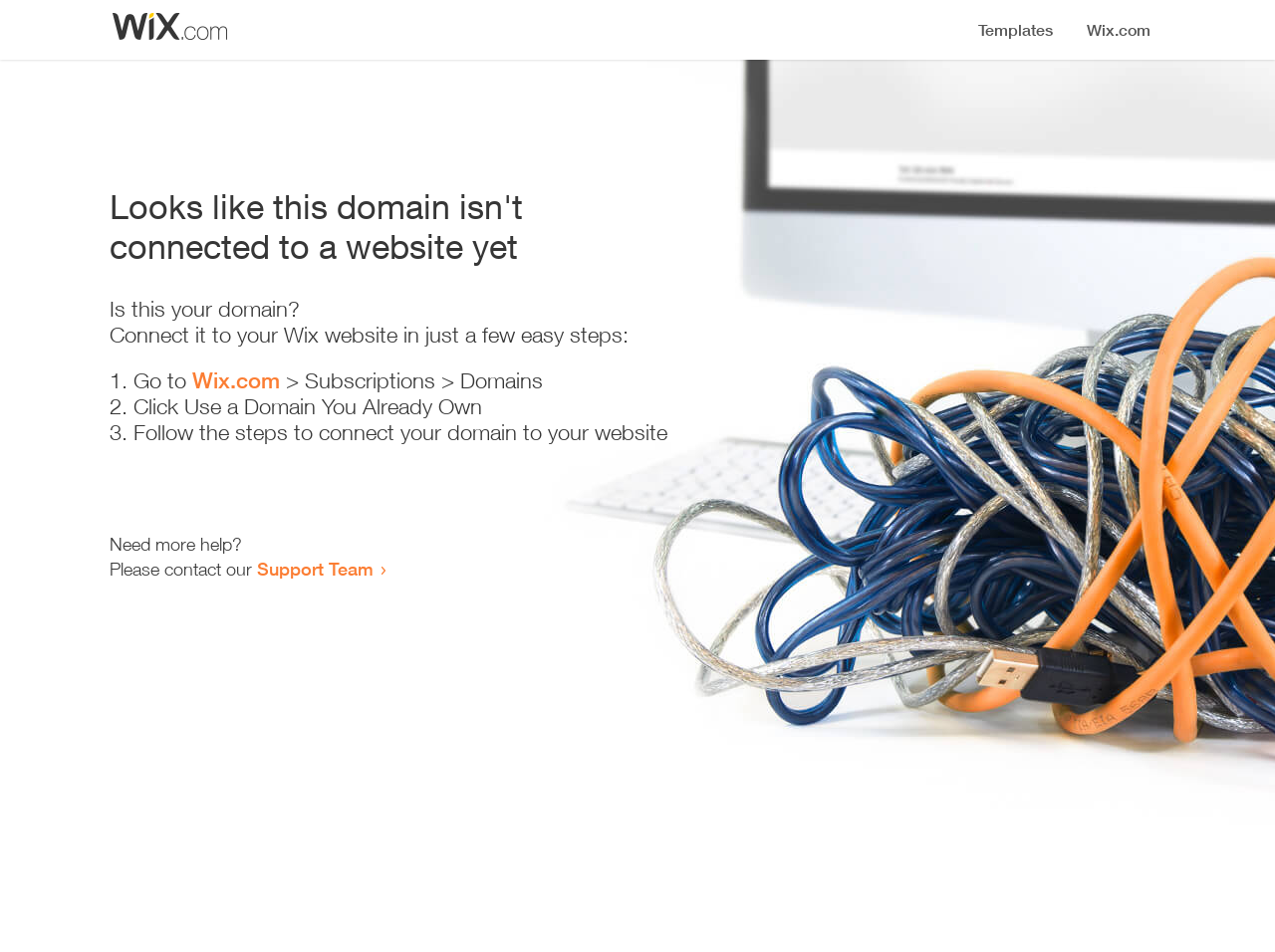Who can I contact for more help?
Look at the image and respond with a single word or a short phrase.

Support Team